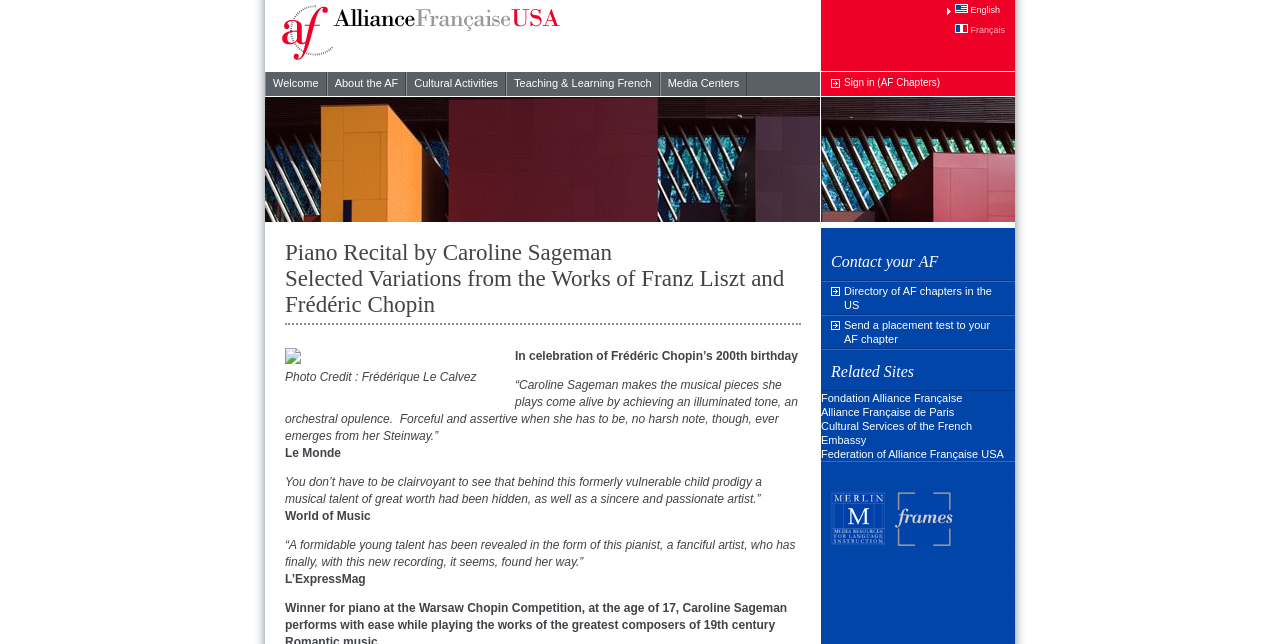Please determine the primary heading and provide its text.

Piano Recital by Caroline Sageman
Selected Variations from the Works of Franz Liszt and Frédéric Chopin